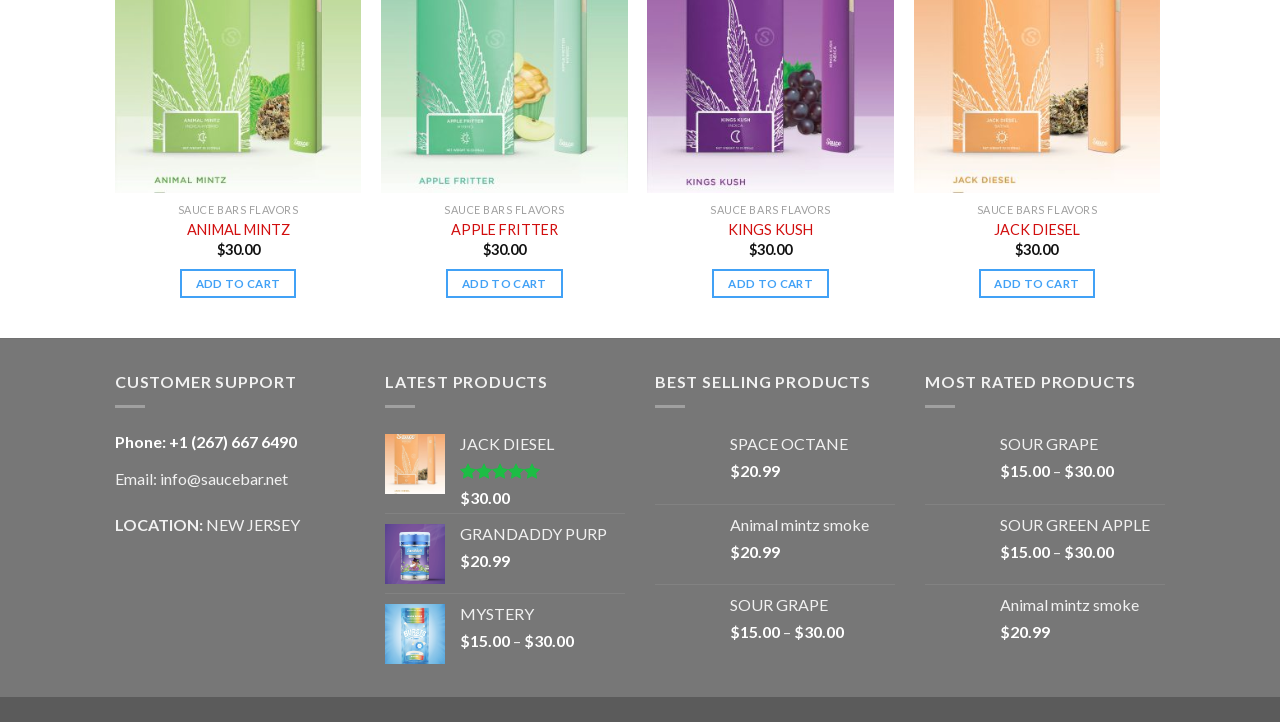Highlight the bounding box coordinates of the element you need to click to perform the following instruction: "Add 'APPLE FRITTER' to cart."

[0.349, 0.372, 0.44, 0.413]